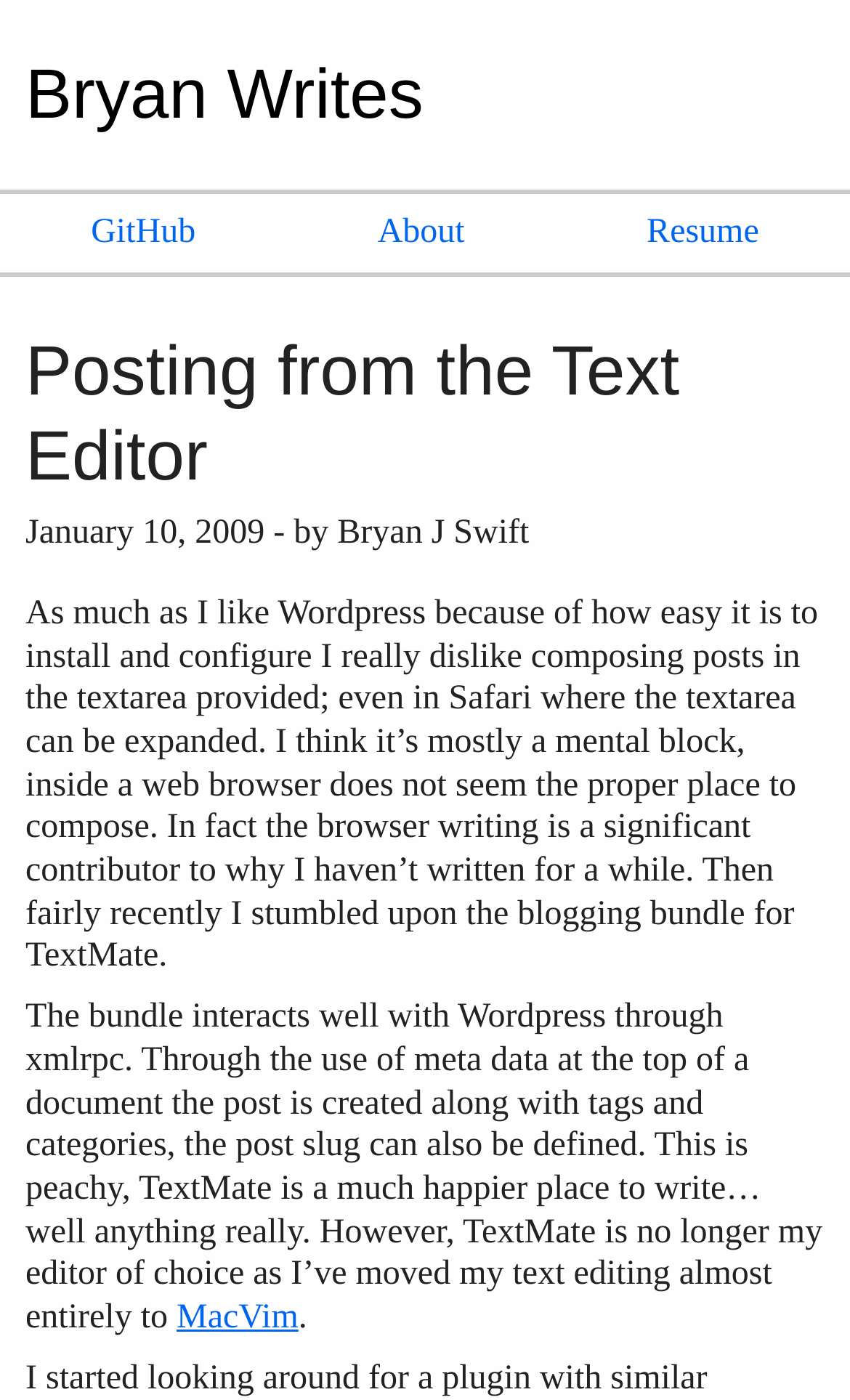What is the platform used to interact with Wordpress?
Refer to the image and provide a concise answer in one word or phrase.

xmlrpc